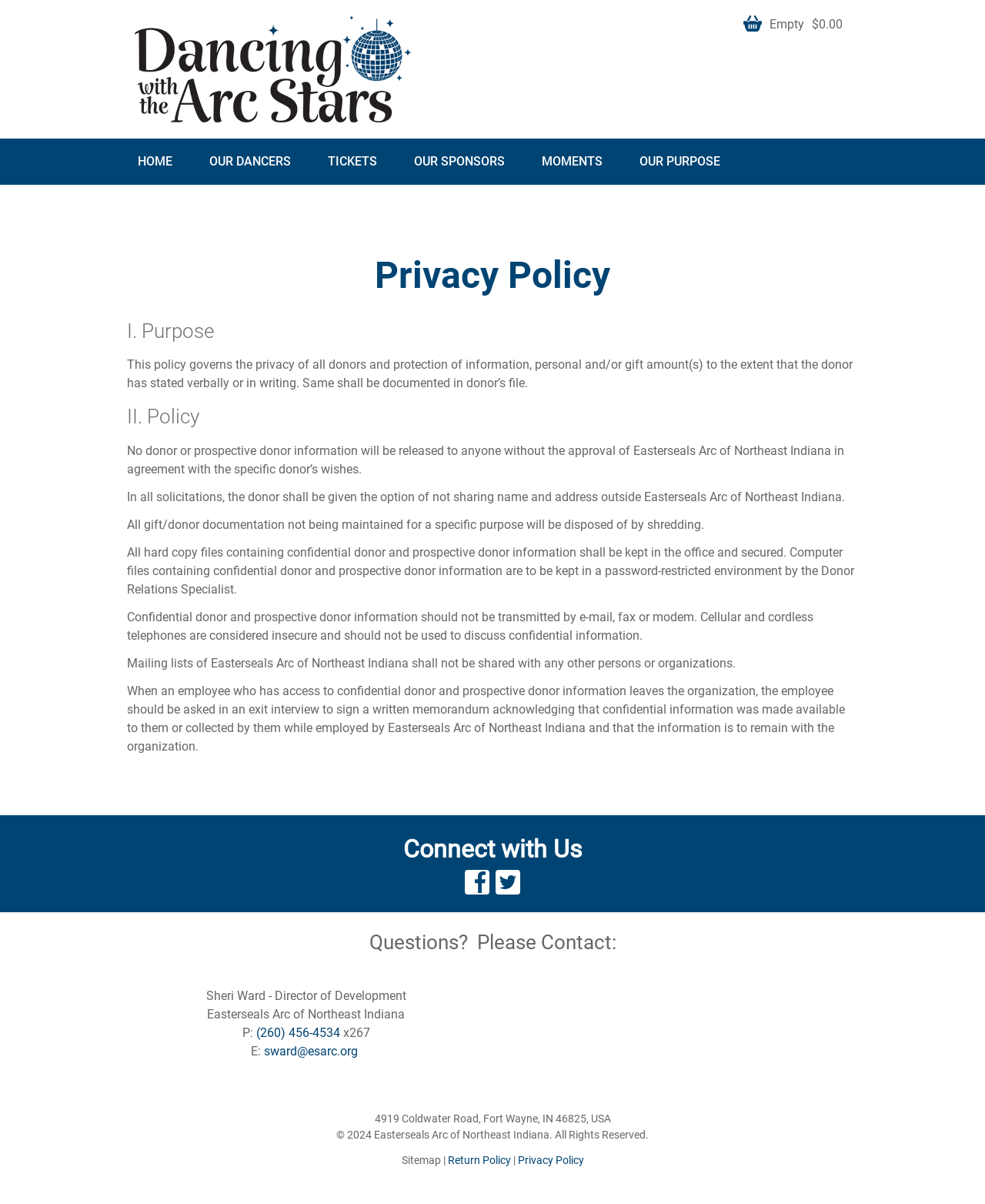Locate the bounding box coordinates of the element that needs to be clicked to carry out the instruction: "Click the 'Return Policy' link". The coordinates should be given as four float numbers ranging from 0 to 1, i.e., [left, top, right, bottom].

[0.454, 0.958, 0.518, 0.969]